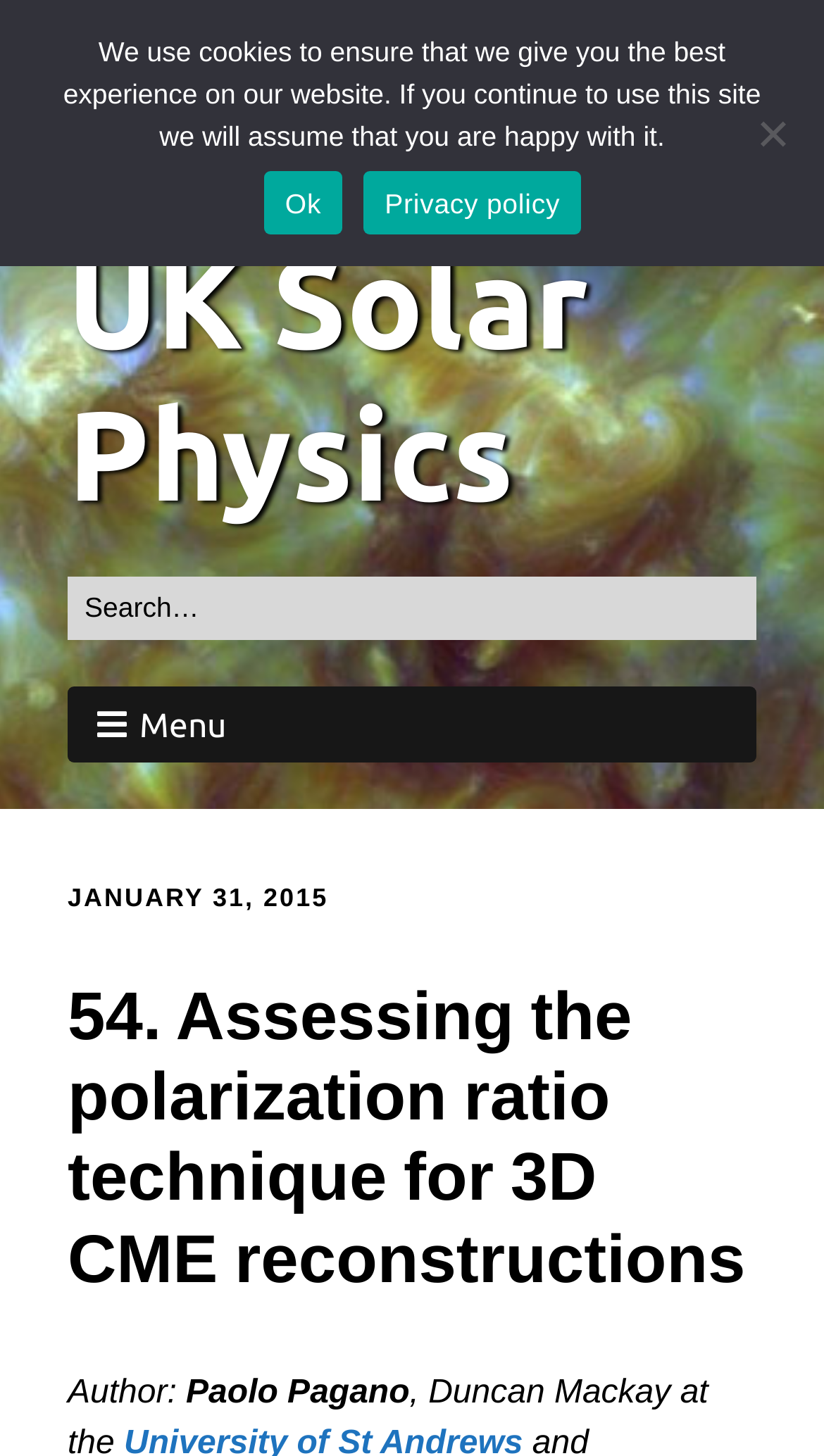Identify the bounding box coordinates of the element to click to follow this instruction: 'Follow on Facebook'. Ensure the coordinates are four float values between 0 and 1, provided as [left, top, right, bottom].

[0.386, 0.016, 0.442, 0.074]